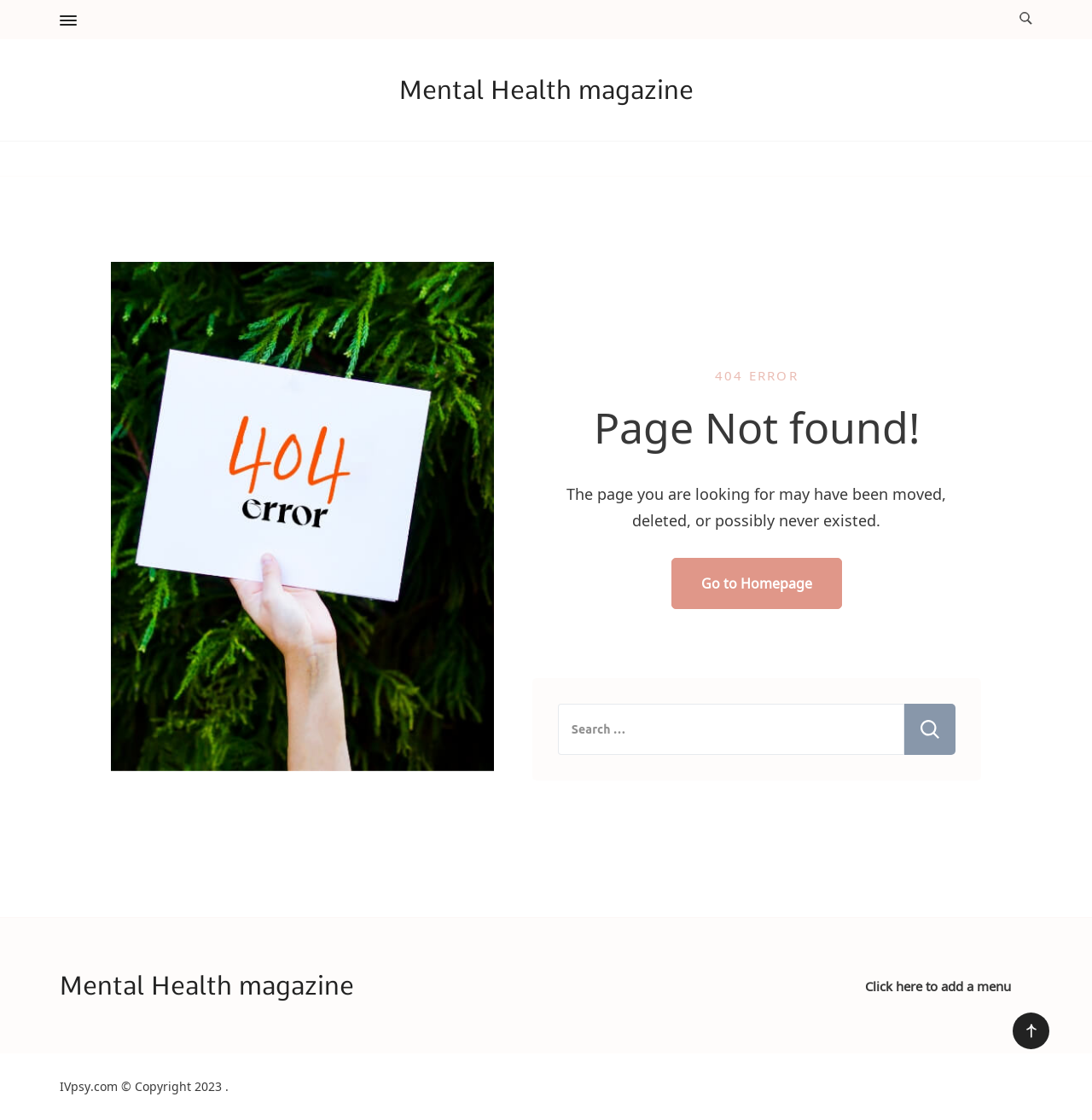Identify the bounding box for the UI element specified in this description: "Go to Homepage". The coordinates must be four float numbers between 0 and 1, formatted as [left, top, right, bottom].

[0.615, 0.498, 0.771, 0.544]